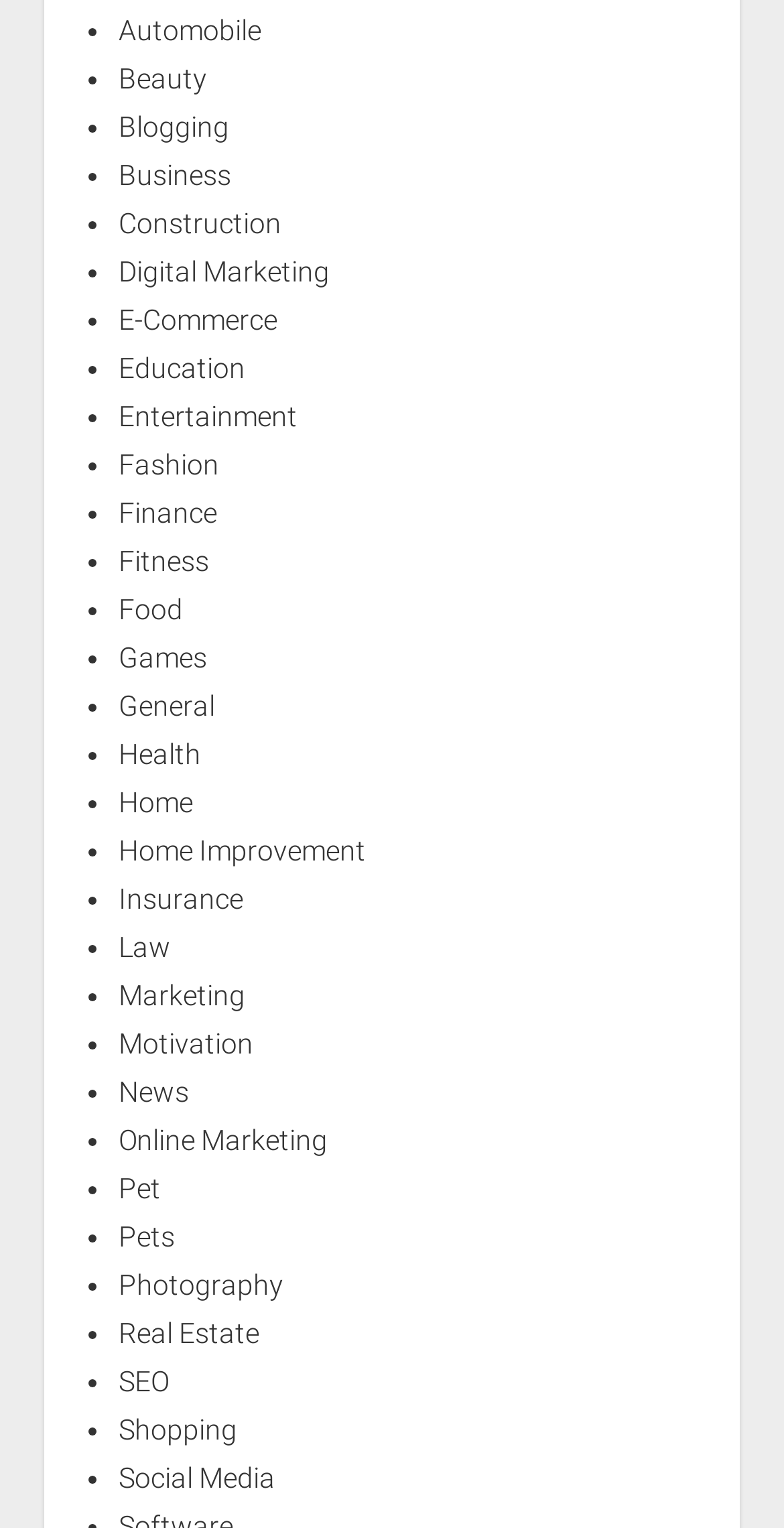What is the first category listed?
By examining the image, provide a one-word or phrase answer.

Automobile